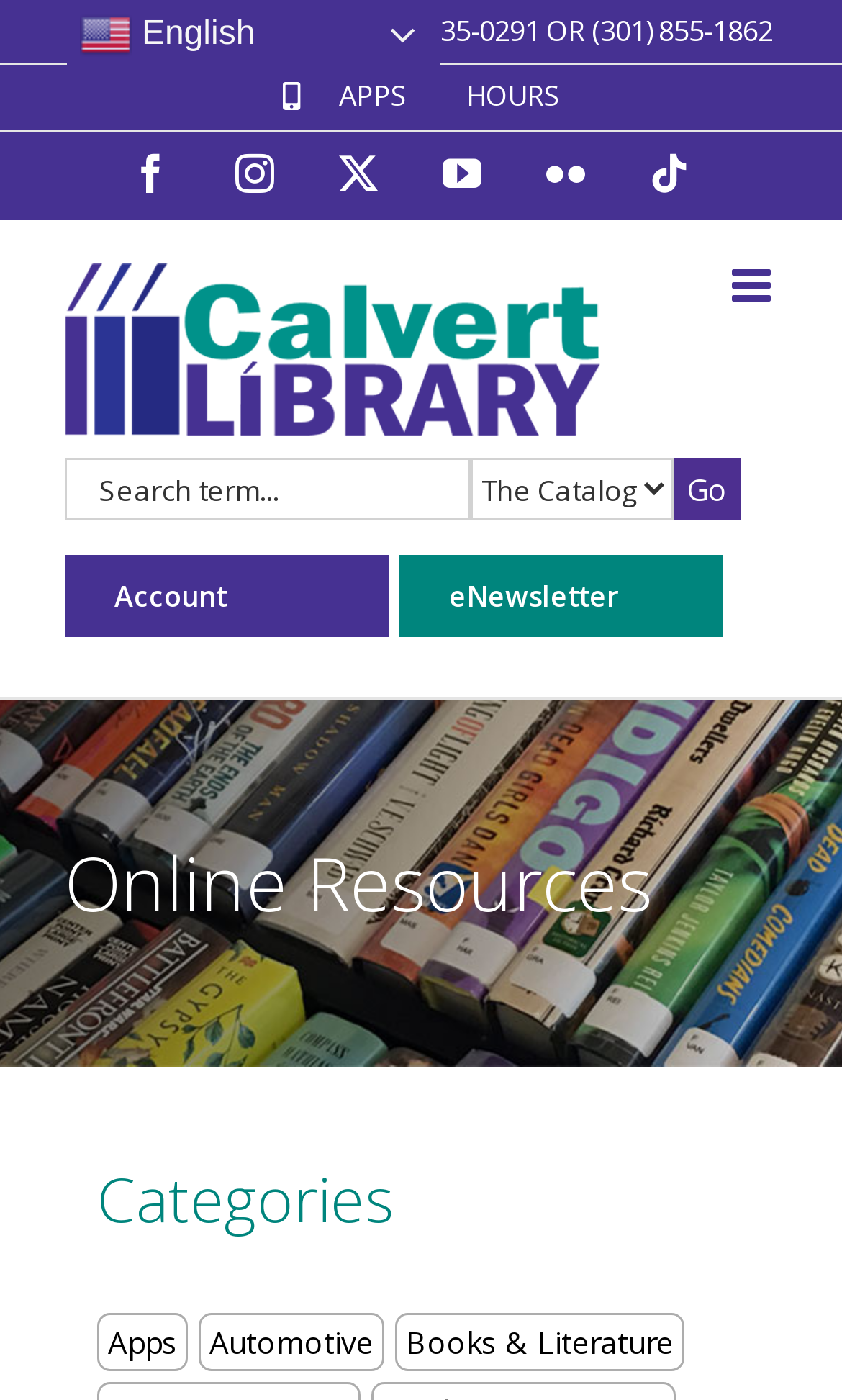Describe all visible elements and their arrangement on the webpage.

The webpage is titled "Online Resources – Calvert Library" and appears to be a library's online resource page. At the top, there is a secondary menu with links to "EMAIL US", phone numbers, "APPS", and "HOURS". Below this, there are social media links to Facebook, Instagram, YouTube, Flickr, and TikTok.

To the left of the social media links, there is a Calvert Library logo, which is also an image. Next to the logo, there is a search bar with a label "Search for:" and a dropdown menu for selecting the search type. The search bar is accompanied by a "Go" button.

Below the search bar, there are links to "Account" and "eNewsletter". On the top right corner, there is a link to toggle the mobile menu.

The main content of the page is divided into sections. The top section has a heading "Online Resources" and a subheading "Categories". Below this, there are buttons to filter resources by categories, such as "Apps", "Automotive", and "Books & Literature".

At the very top of the page, there is a language selection link "en English" with a small flag icon.